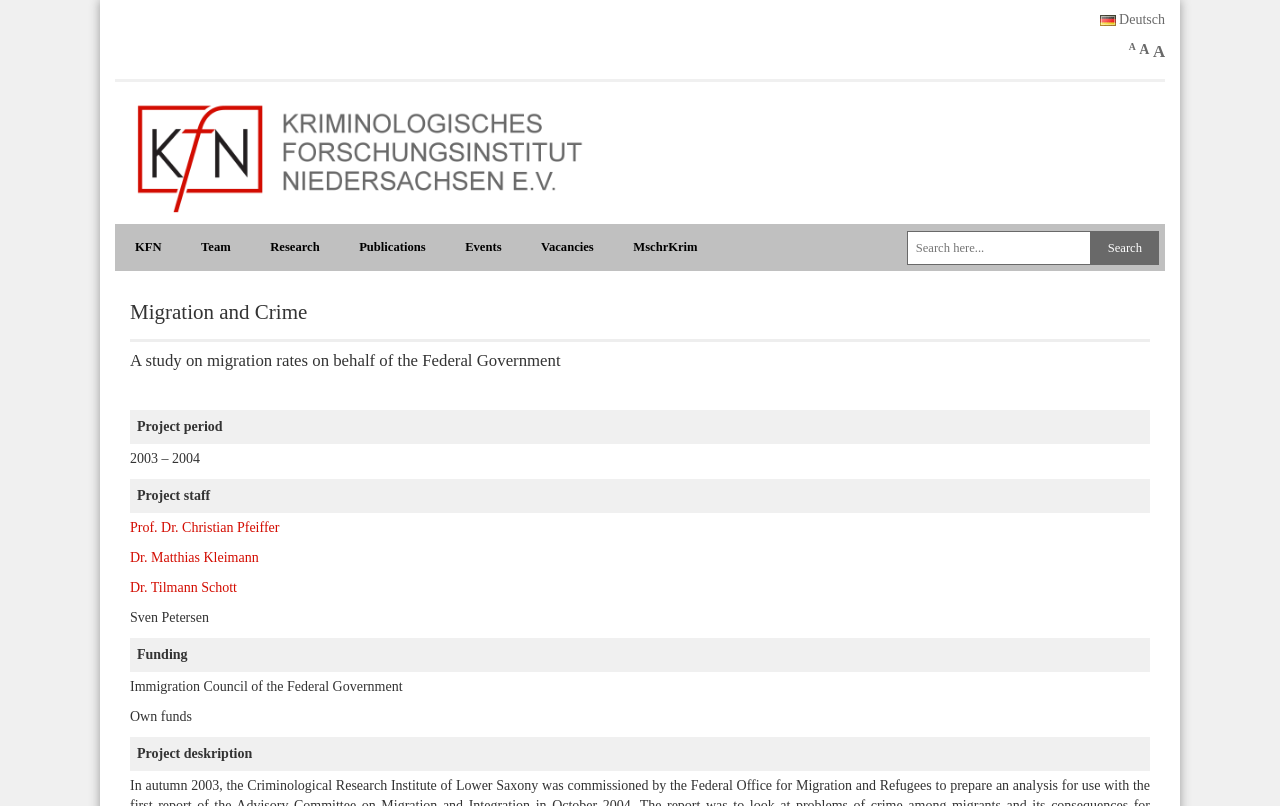What is the project period?
Please use the image to provide an in-depth answer to the question.

The project period can be found in a layout table with a bounding box of [0.102, 0.509, 0.898, 0.551]. The text '2003 – 2004' is located in a static text element with a bounding box of [0.102, 0.56, 0.156, 0.579].